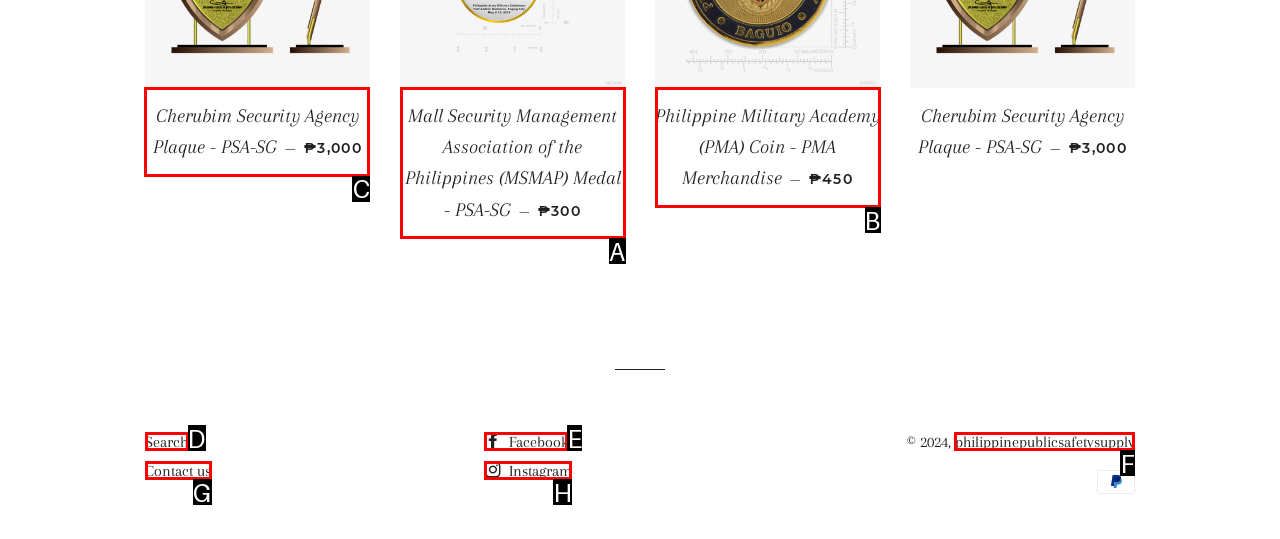Select the correct UI element to click for this task: View Cherubim Security Agency Plaque details.
Answer using the letter from the provided options.

C